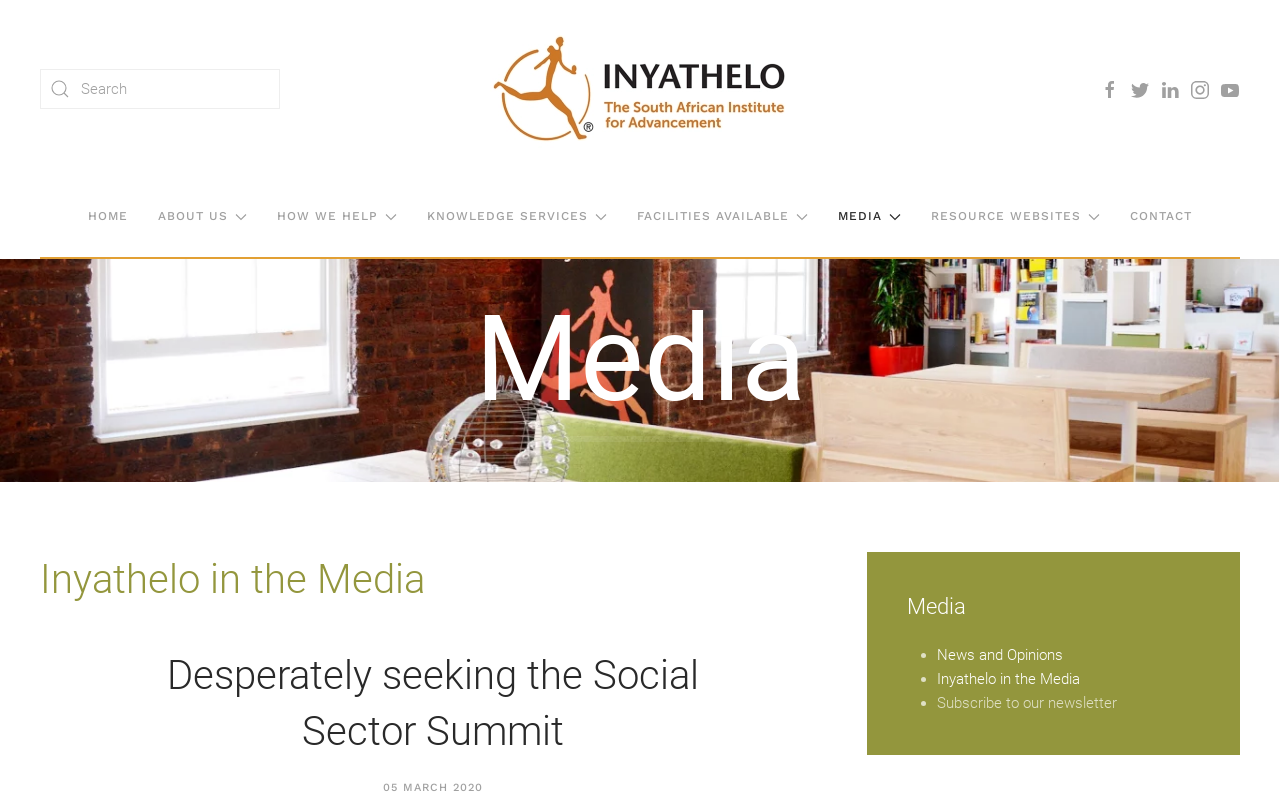Extract the bounding box of the UI element described as: "Living in China".

None